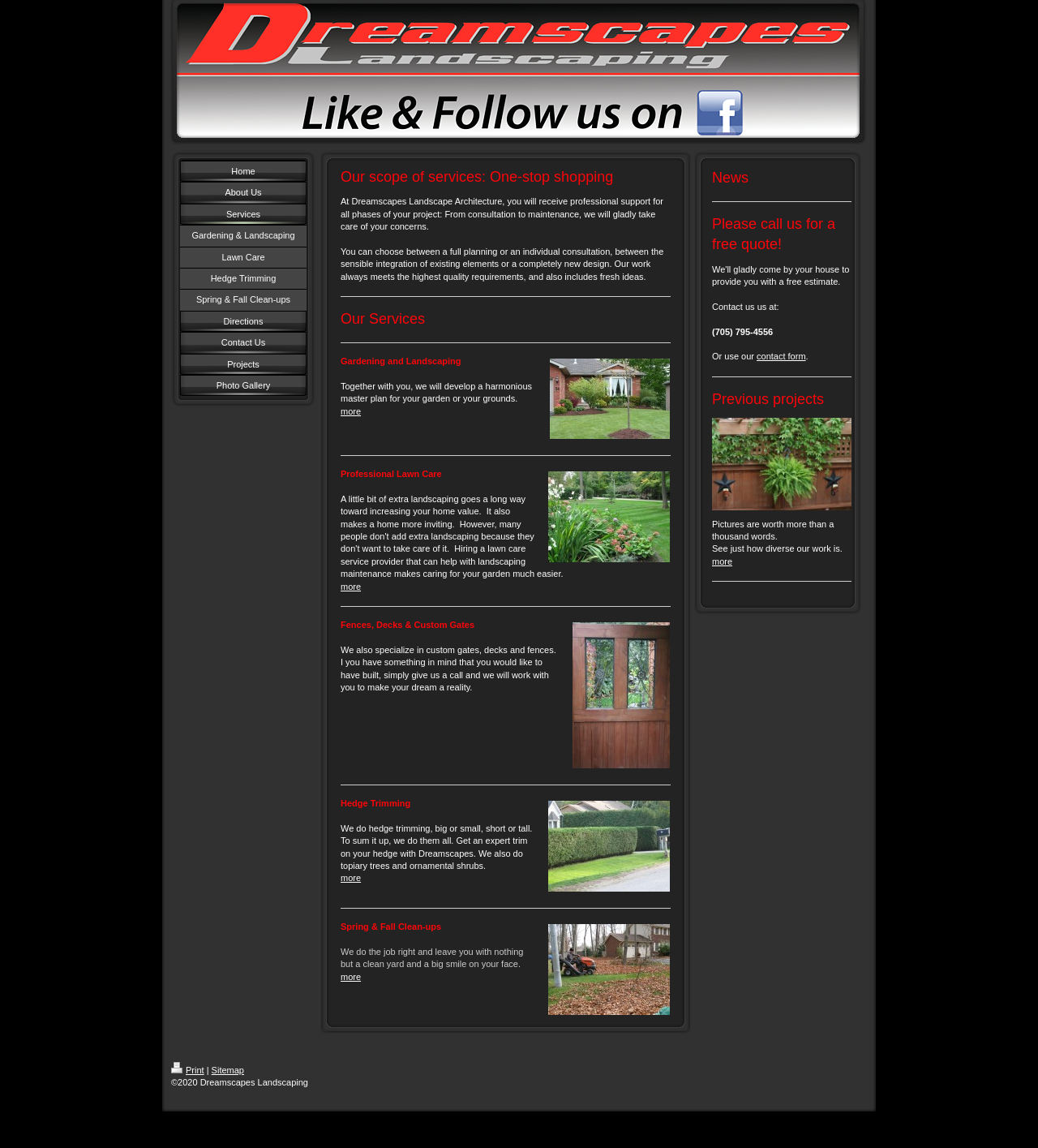Identify the bounding box coordinates of the area you need to click to perform the following instruction: "Check the photo gallery".

[0.173, 0.326, 0.295, 0.345]